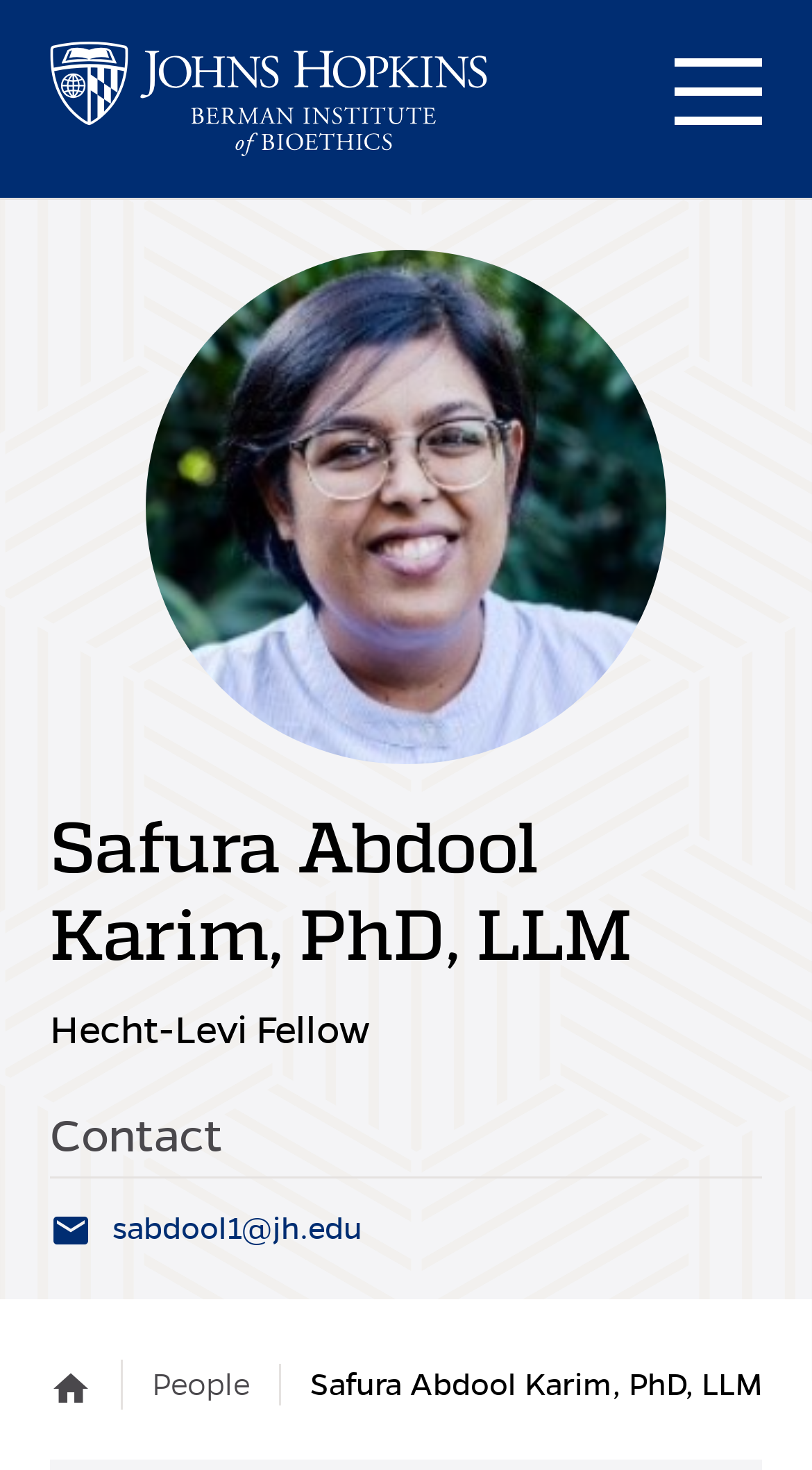What is Safura Abdool Karim's fellowship?
Answer the question with just one word or phrase using the image.

Hecht-Levi Fellow